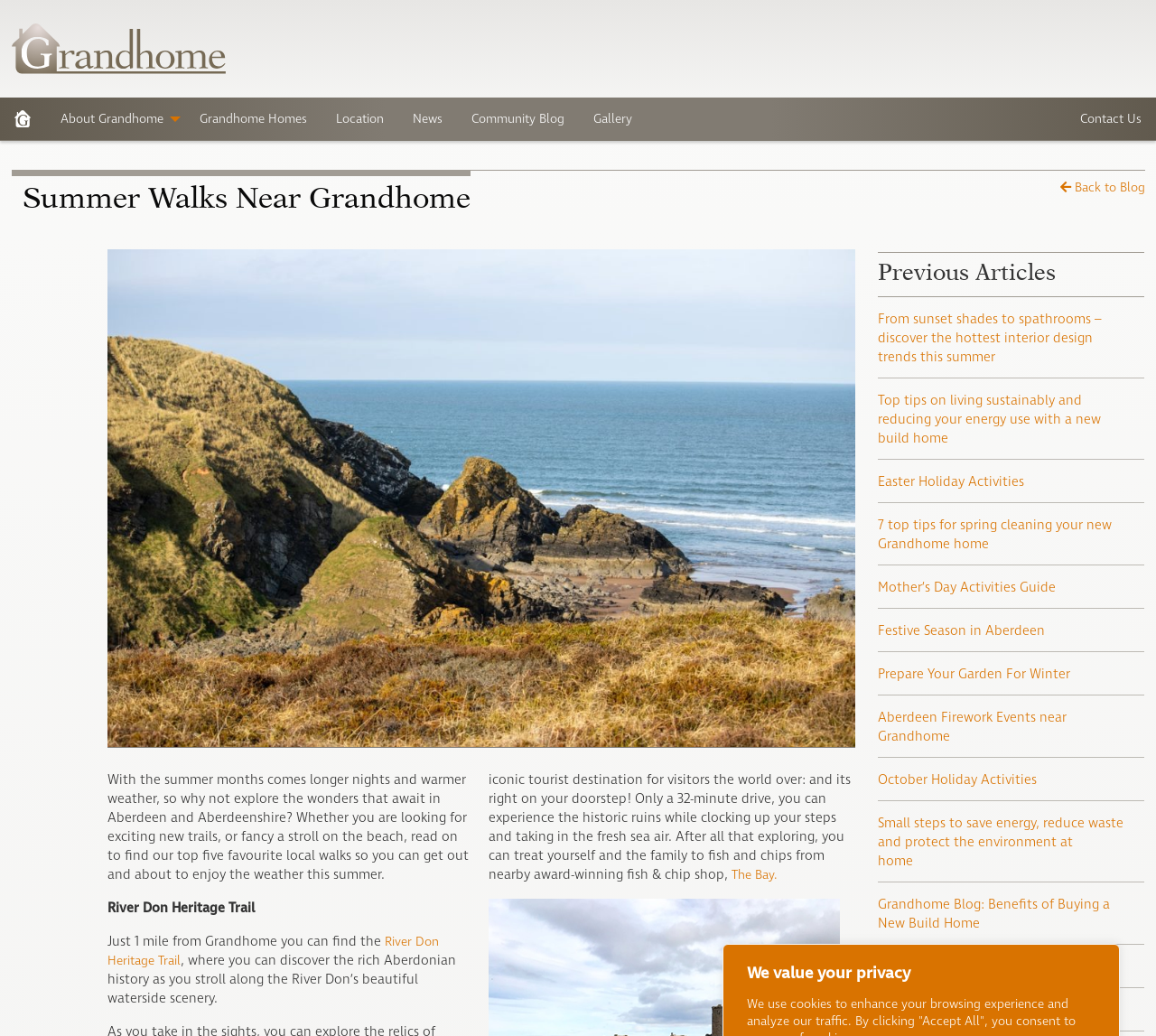Answer the following in one word or a short phrase: 
What is the logo at the top left corner?

Grandhome logo